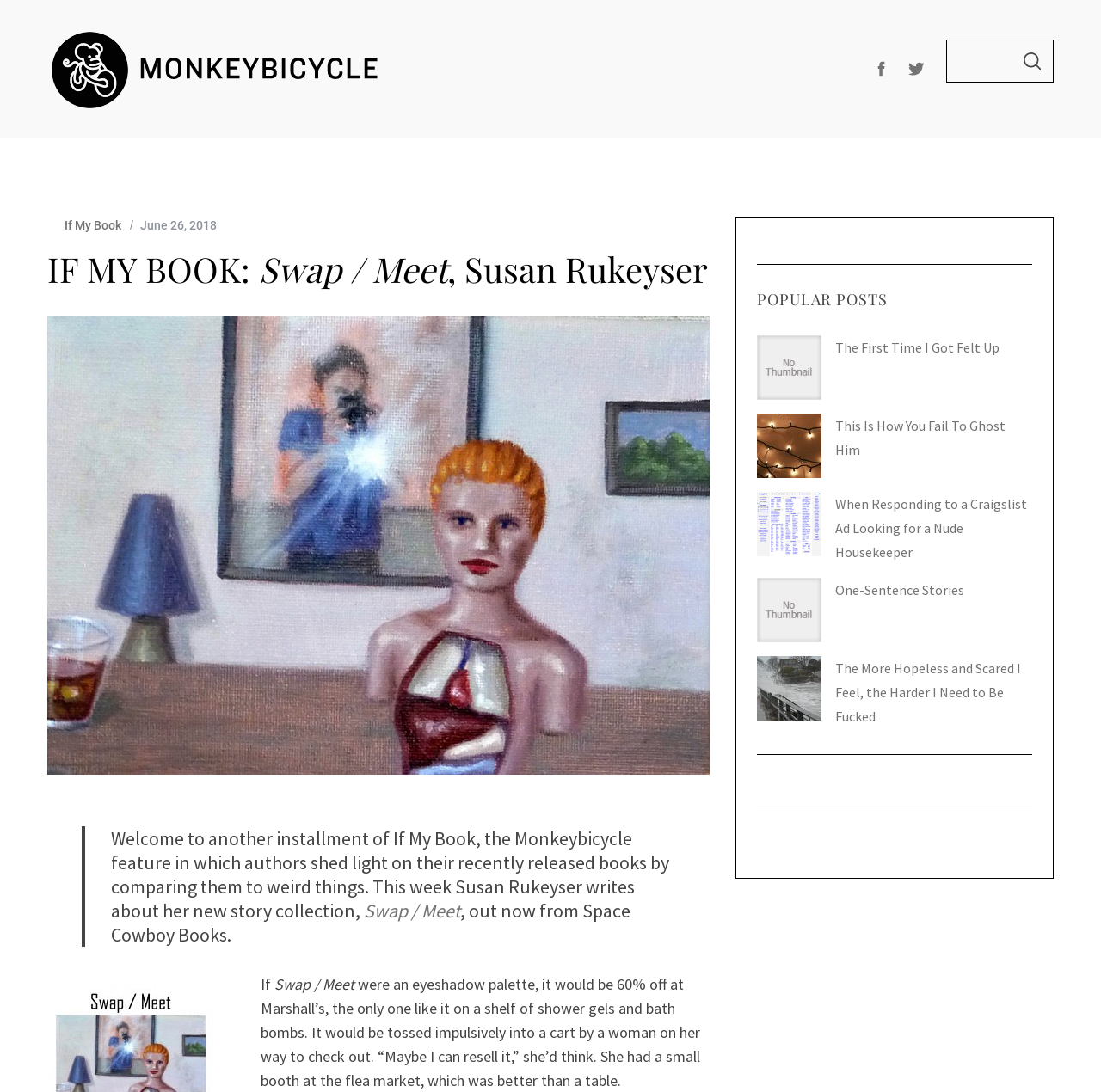Could you provide the bounding box coordinates for the portion of the screen to click to complete this instruction: "View the popular post The First Time I Got Felt Up"?

[0.759, 0.31, 0.908, 0.326]